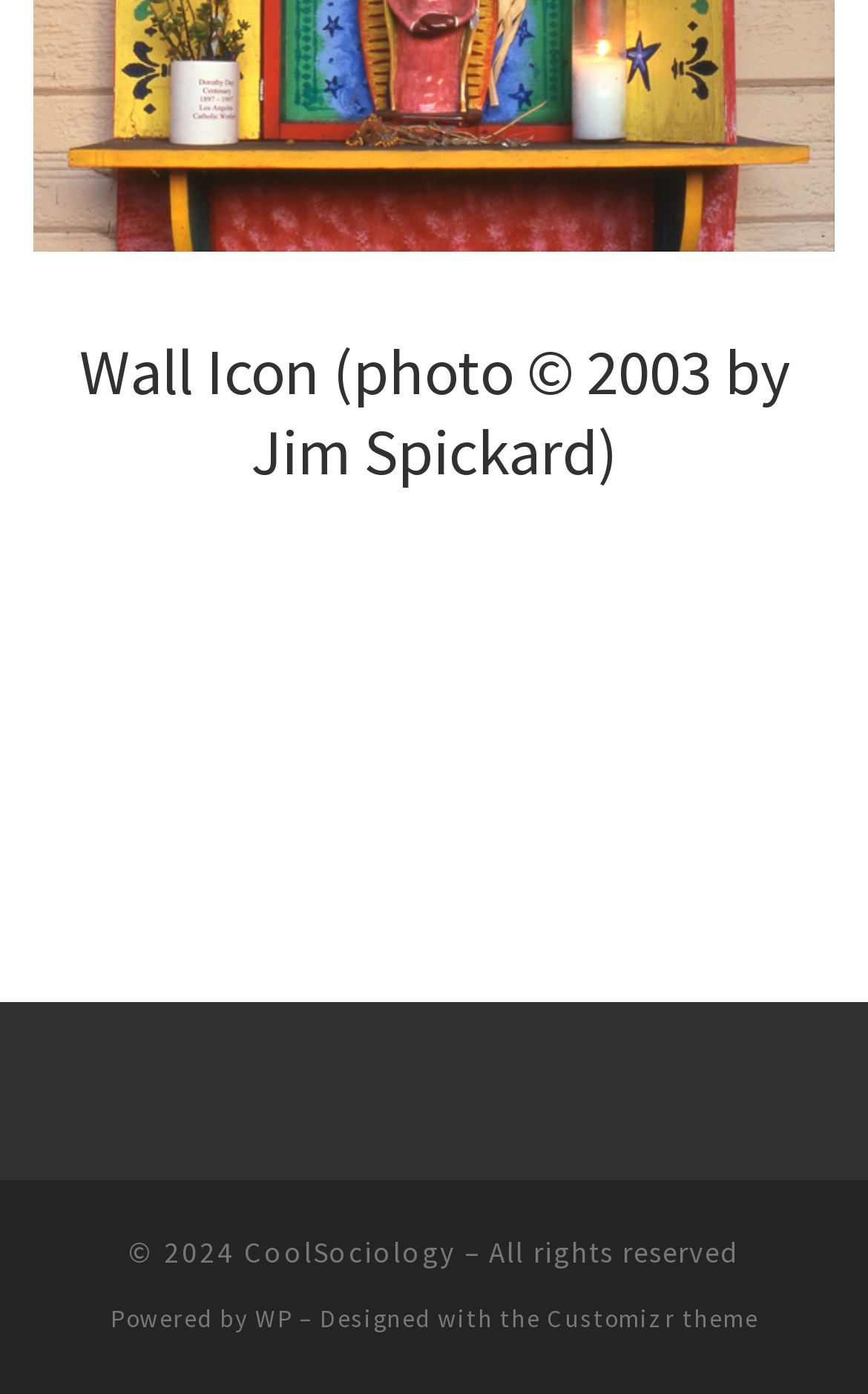What is the name of the website?
Based on the visual, give a brief answer using one word or a short phrase.

CoolSociology